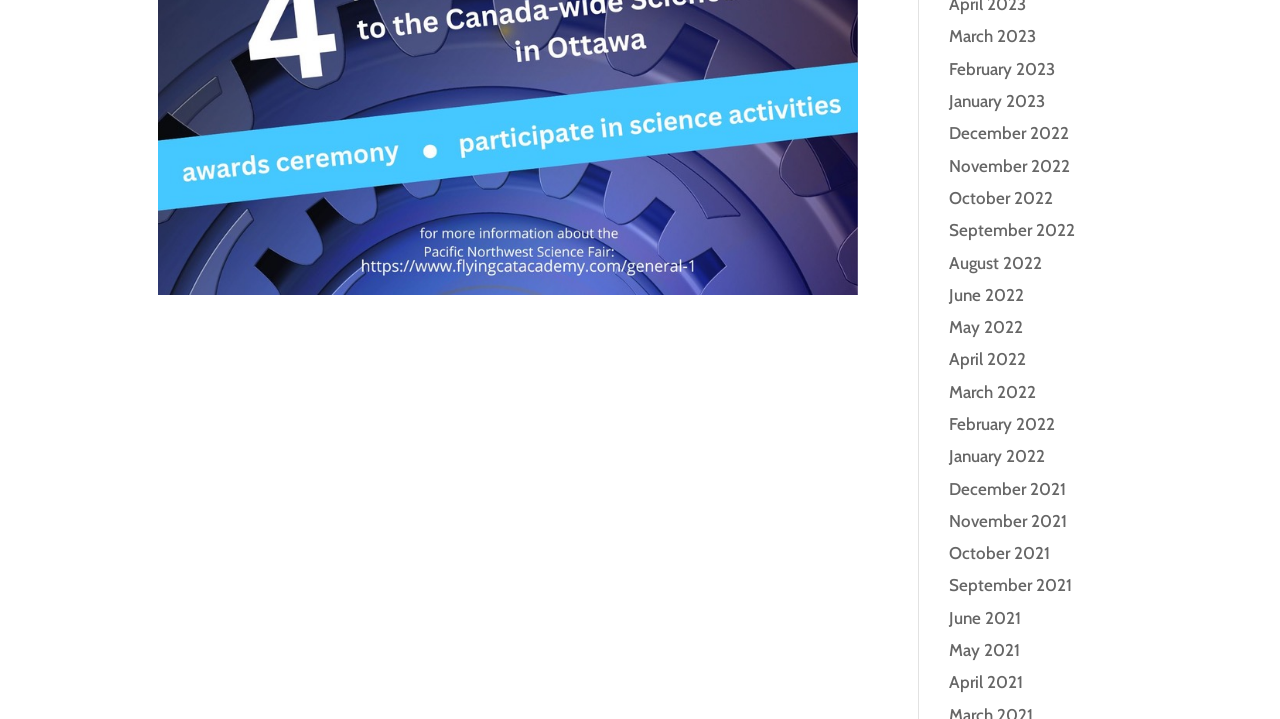Please determine the bounding box coordinates of the element's region to click in order to carry out the following instruction: "go to January 2022". The coordinates should be four float numbers between 0 and 1, i.e., [left, top, right, bottom].

[0.741, 0.621, 0.816, 0.649]